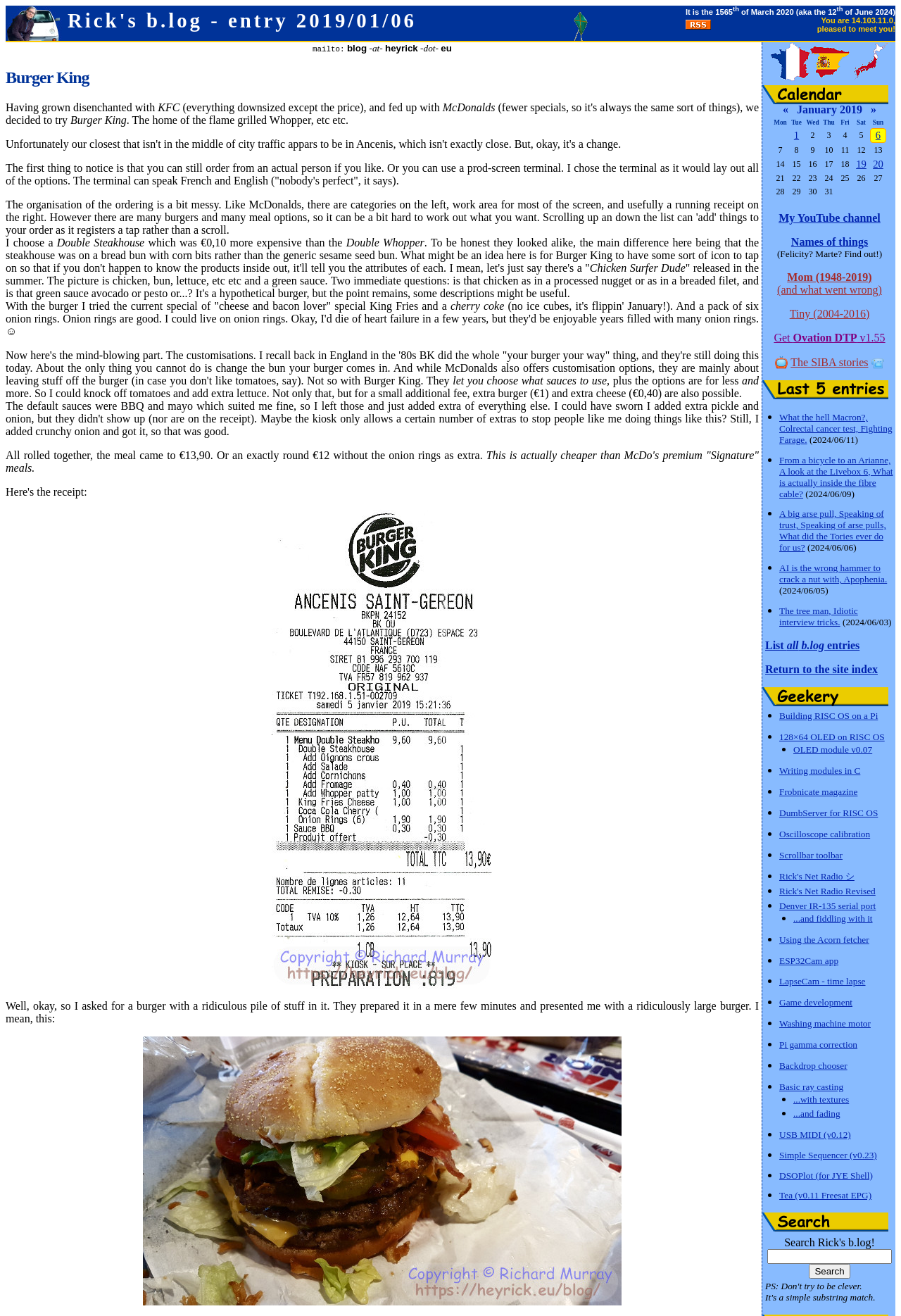Can you find the bounding box coordinates for the element that needs to be clicked to execute this instruction: "Click the 'January 2019' link"? The coordinates should be given as four float numbers between 0 and 1, i.e., [left, top, right, bottom].

[0.884, 0.079, 0.957, 0.088]